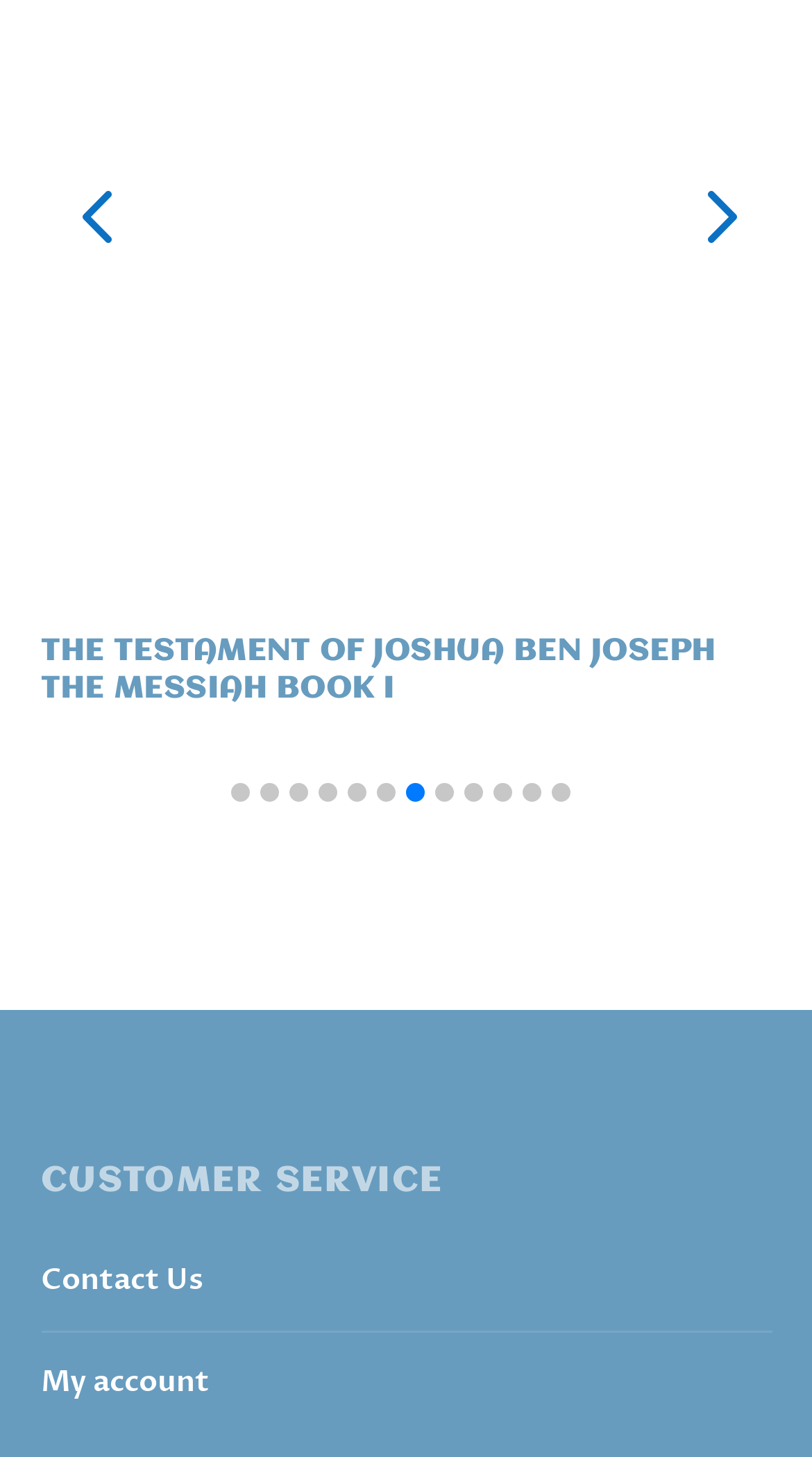What is the text of the second heading?
Answer the question in a detailed and comprehensive manner.

The text of the second heading can be determined by looking at the heading element with the text 'CUSTOMER SERVICE' which is located at the bottom of the page with a bounding box coordinate of [0.05, 0.779, 0.95, 0.845].